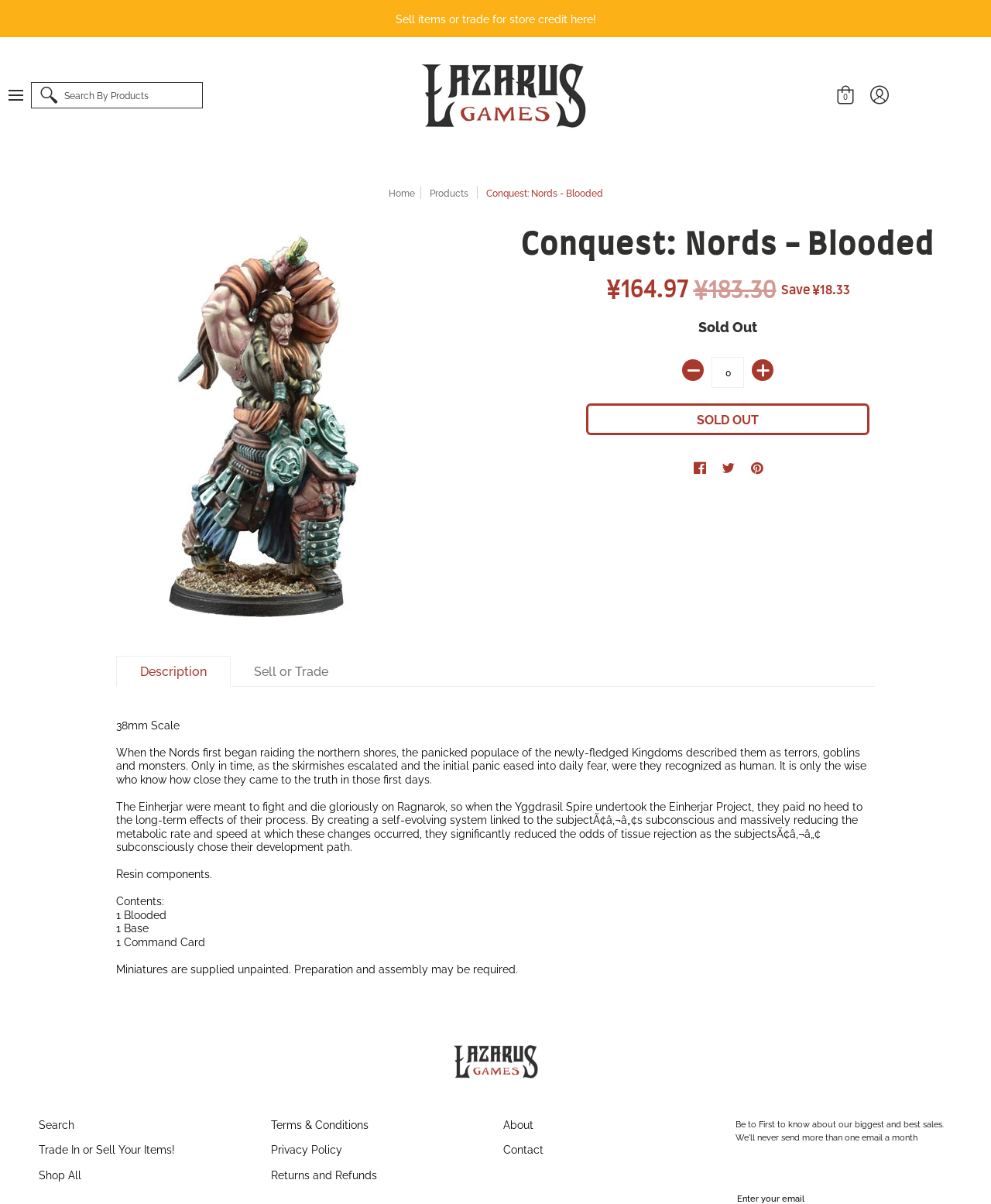Show the bounding box coordinates of the region that should be clicked to follow the instruction: "Click the 'Menu' button."

[0.016, 0.07, 0.031, 0.089]